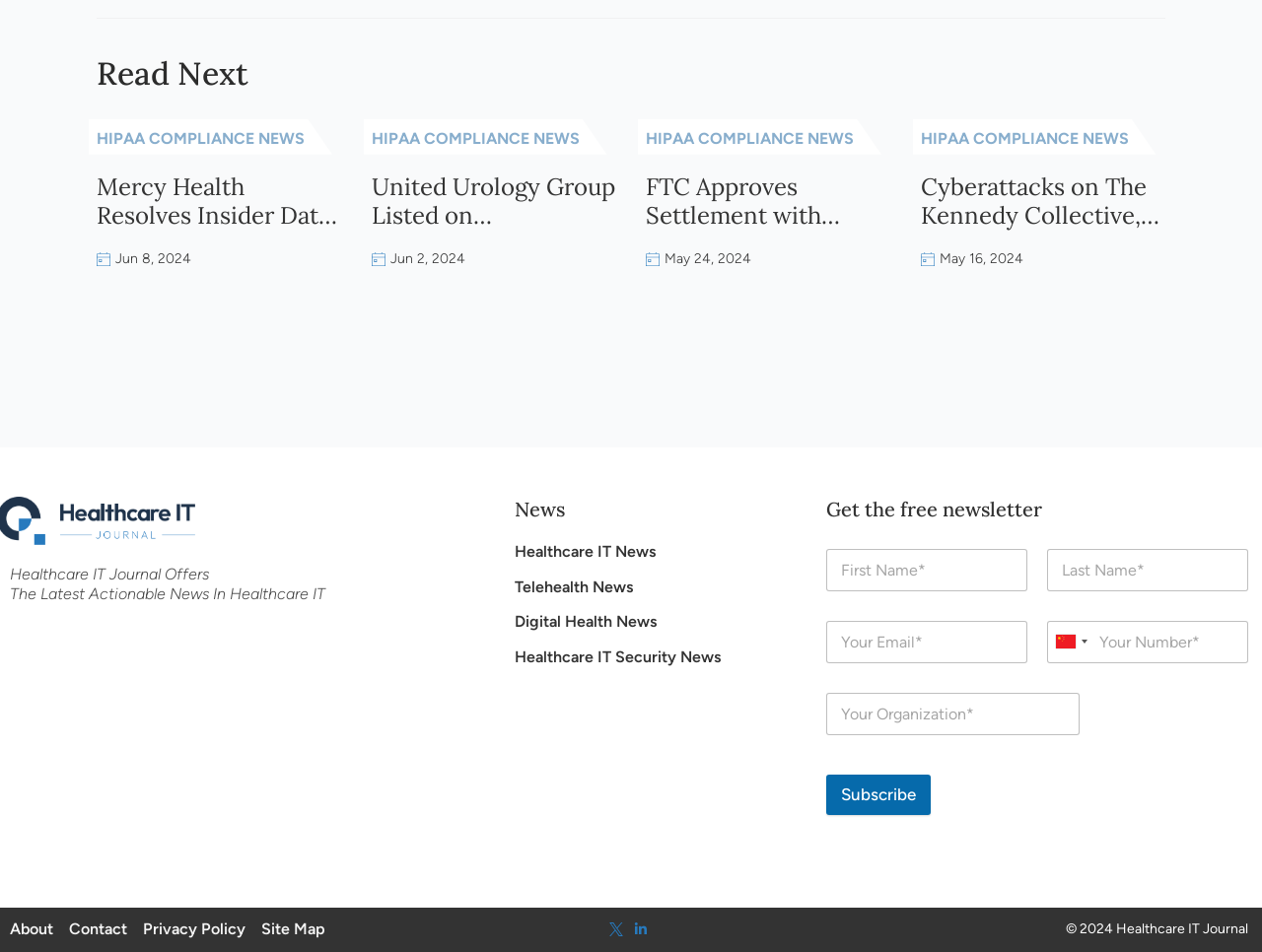Please answer the following question using a single word or phrase: 
What is the date of the second article?

Jun 2, 2024